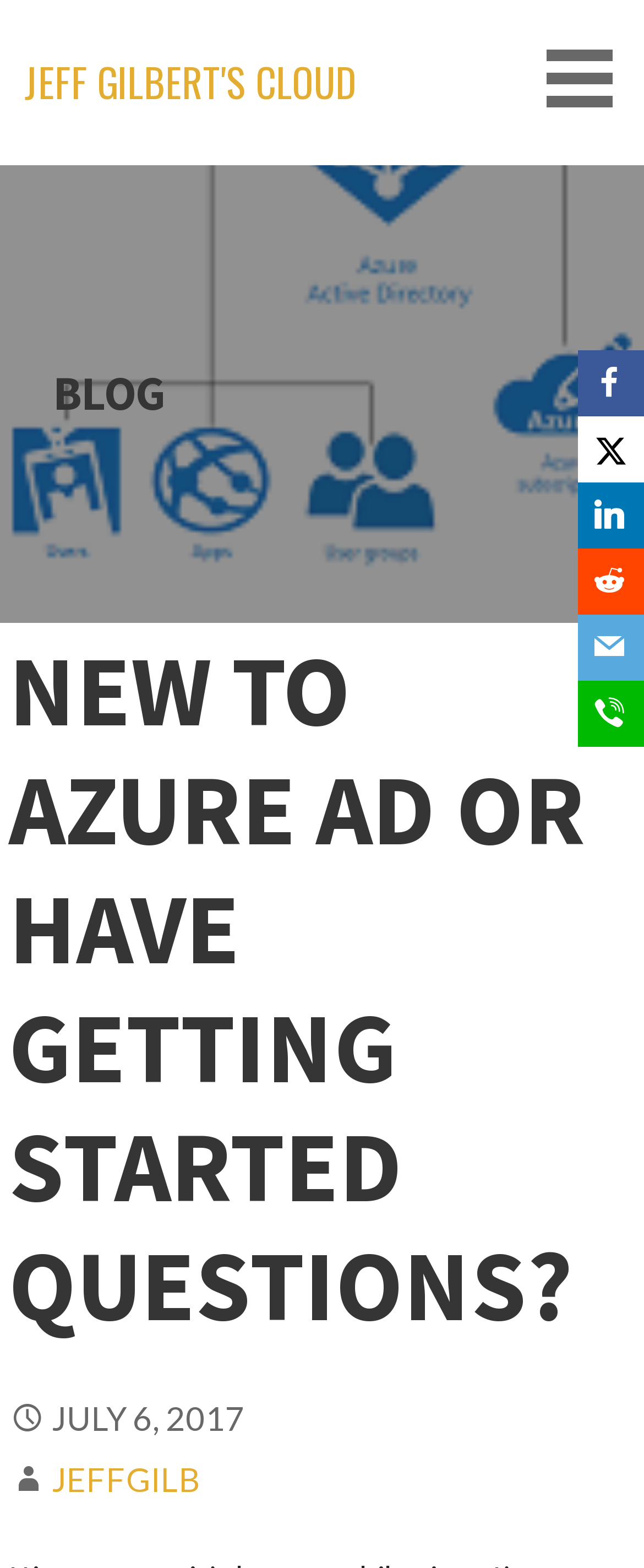Locate the bounding box coordinates of the UI element described by: "X". Provide the coordinates as four float numbers between 0 and 1, formatted as [left, top, right, bottom].

[0.897, 0.266, 1.0, 0.308]